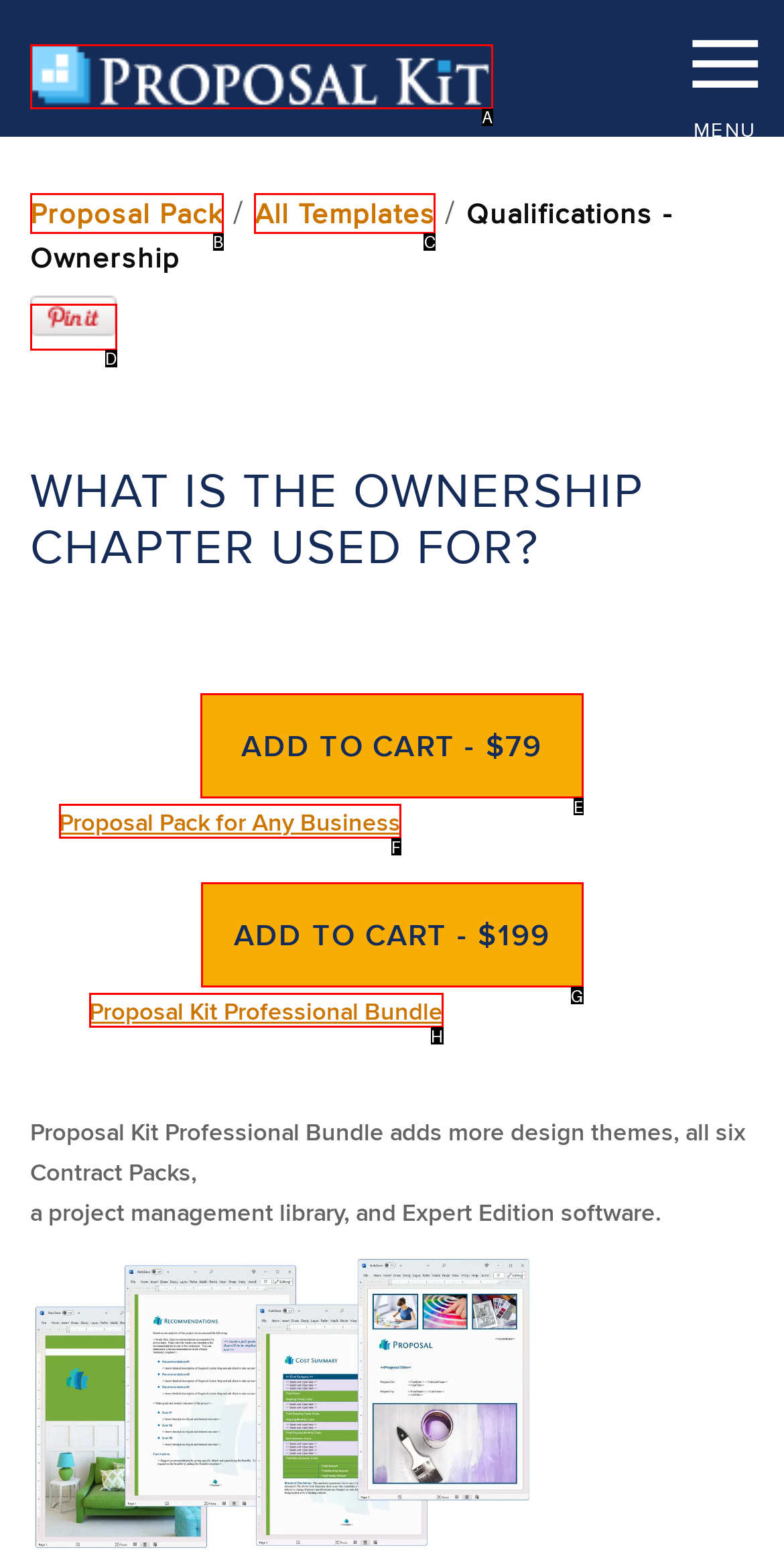Identify the correct lettered option to click in order to perform this task: Add to cart for $79. Respond with the letter.

E